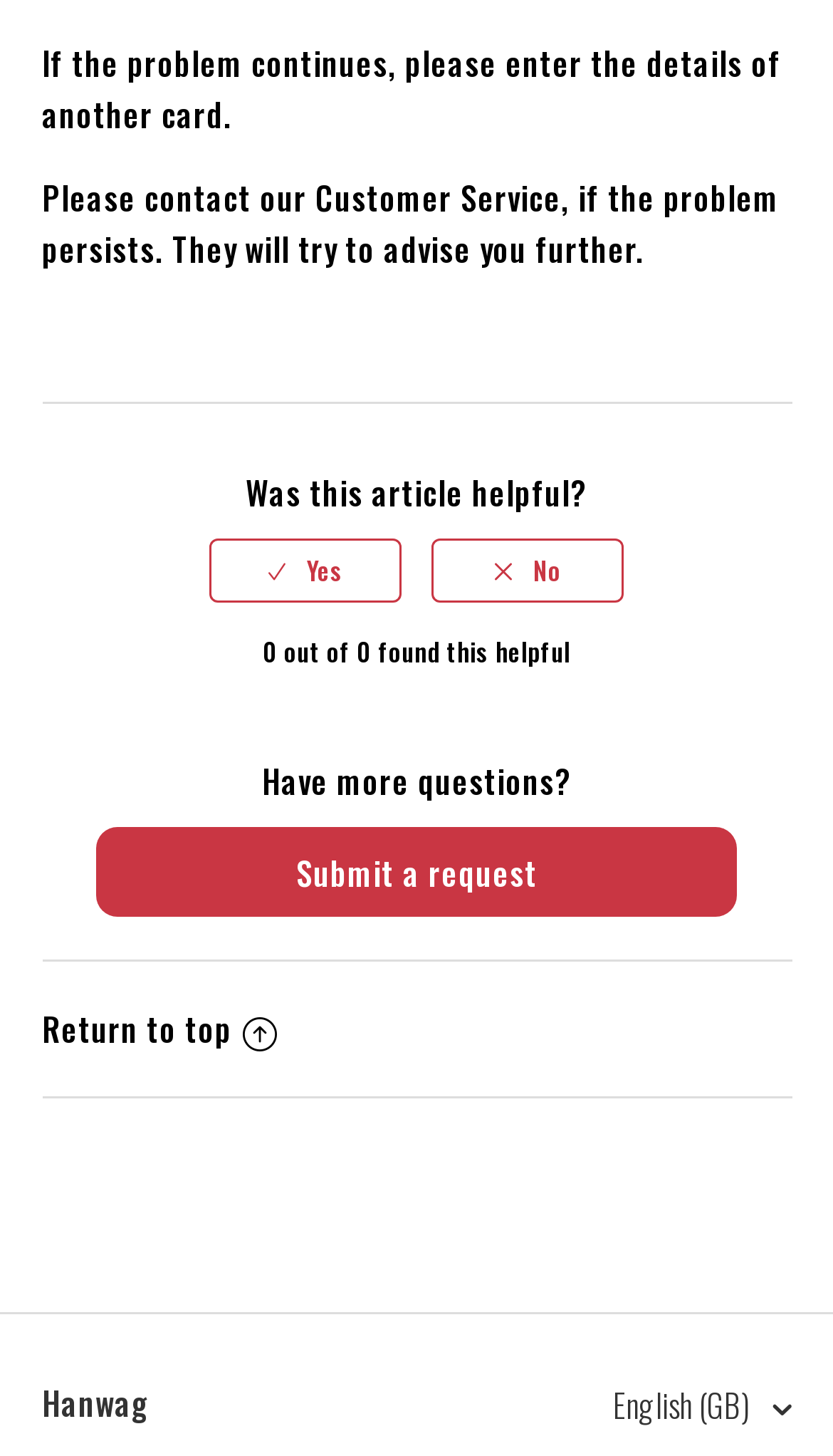What is the purpose of the radiogroup?
Give a single word or phrase answer based on the content of the image.

Rate article helpfulness